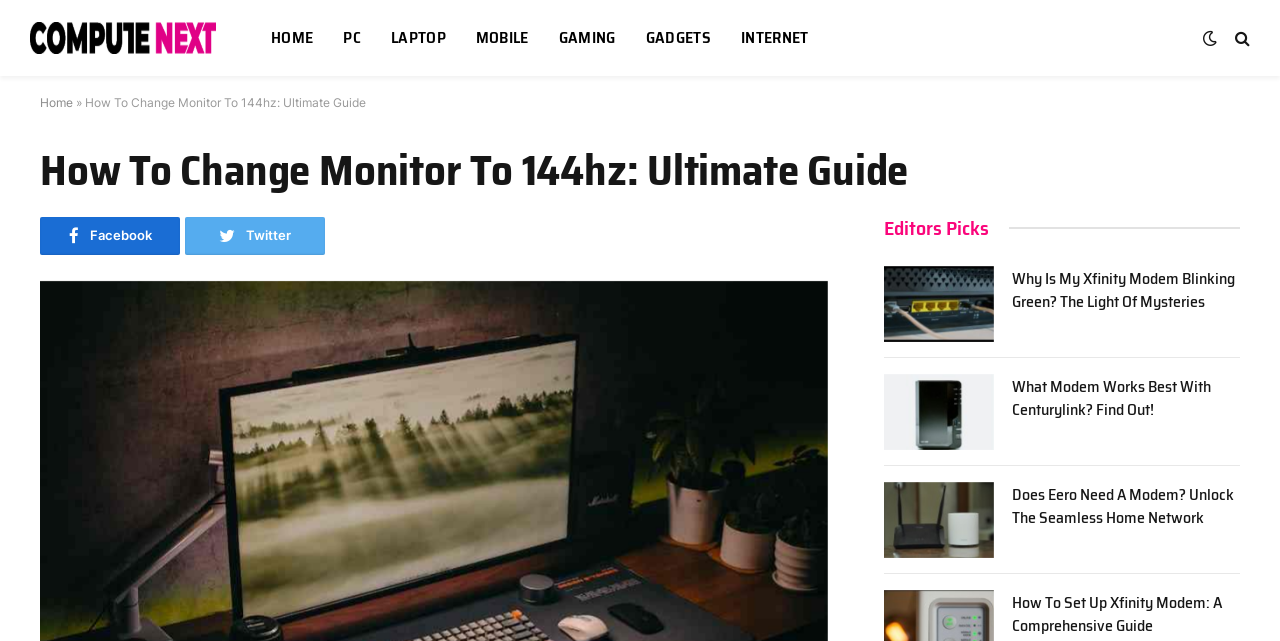Determine the bounding box coordinates for the clickable element required to fulfill the instruction: "Click on the 'How To Change Monitor To 144hz: Ultimate Guide' heading". Provide the coordinates as four float numbers between 0 and 1, i.e., [left, top, right, bottom].

[0.031, 0.227, 0.852, 0.307]